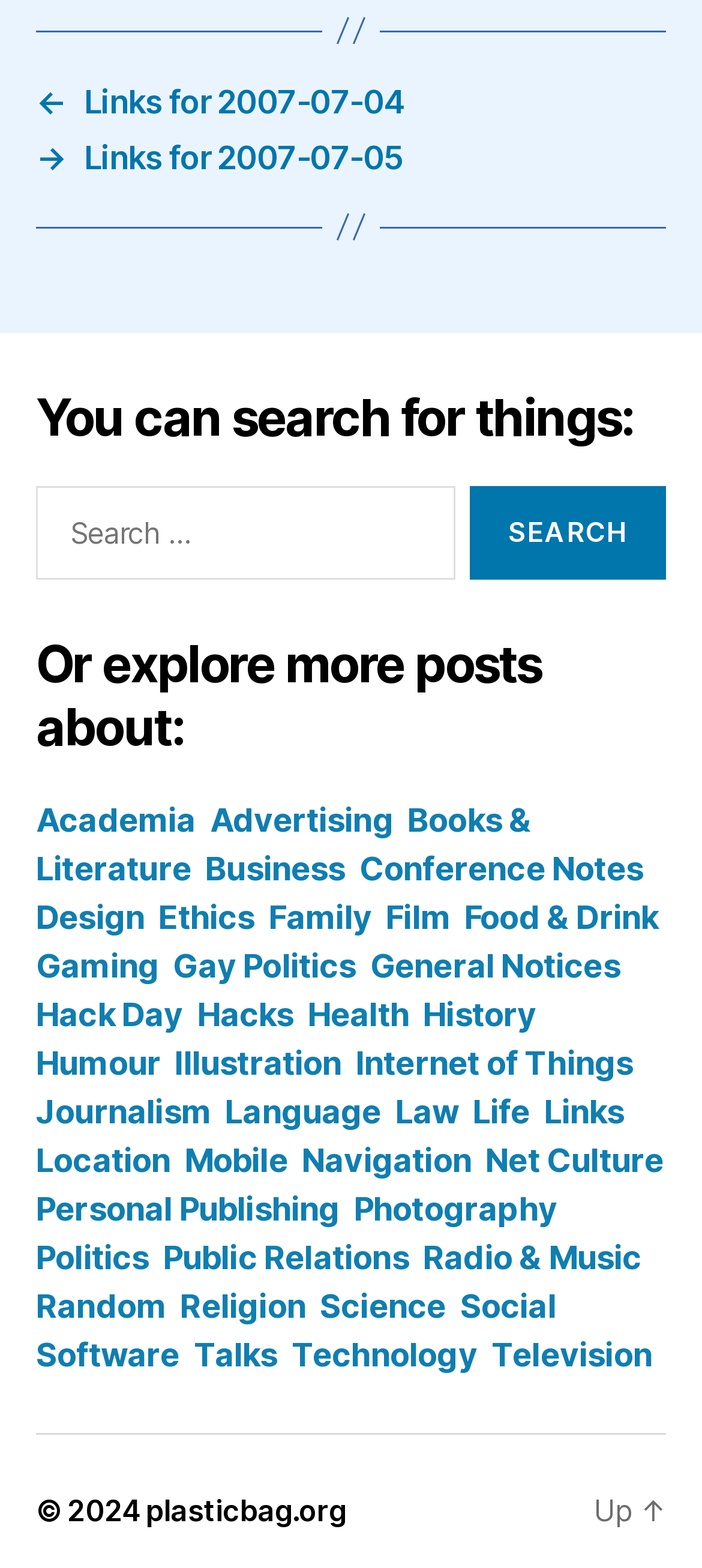Specify the bounding box coordinates of the area to click in order to execute this command: 'Explore more posts about 'Design''. The coordinates should consist of four float numbers ranging from 0 to 1, and should be formatted as [left, top, right, bottom].

[0.051, 0.573, 0.206, 0.597]